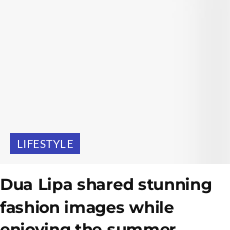Describe all the important aspects and features visible in the image.

This image features a vibrant header labeled "LIFESTYLE," setting the tone for an article highlighting Dua Lipa's stunning fashion moments captured during her summer outings. Below the header, the text invites readers to explore how the pop star showcased exquisite styles while enjoying the sunny season, promising insight into her fashionable choices and the experiences behind them. This engaging presentation highlights the intersection of celebrity culture and fashion trends, drawing attention to the essence of summer style as influenced by a prominent figure in the music industry.